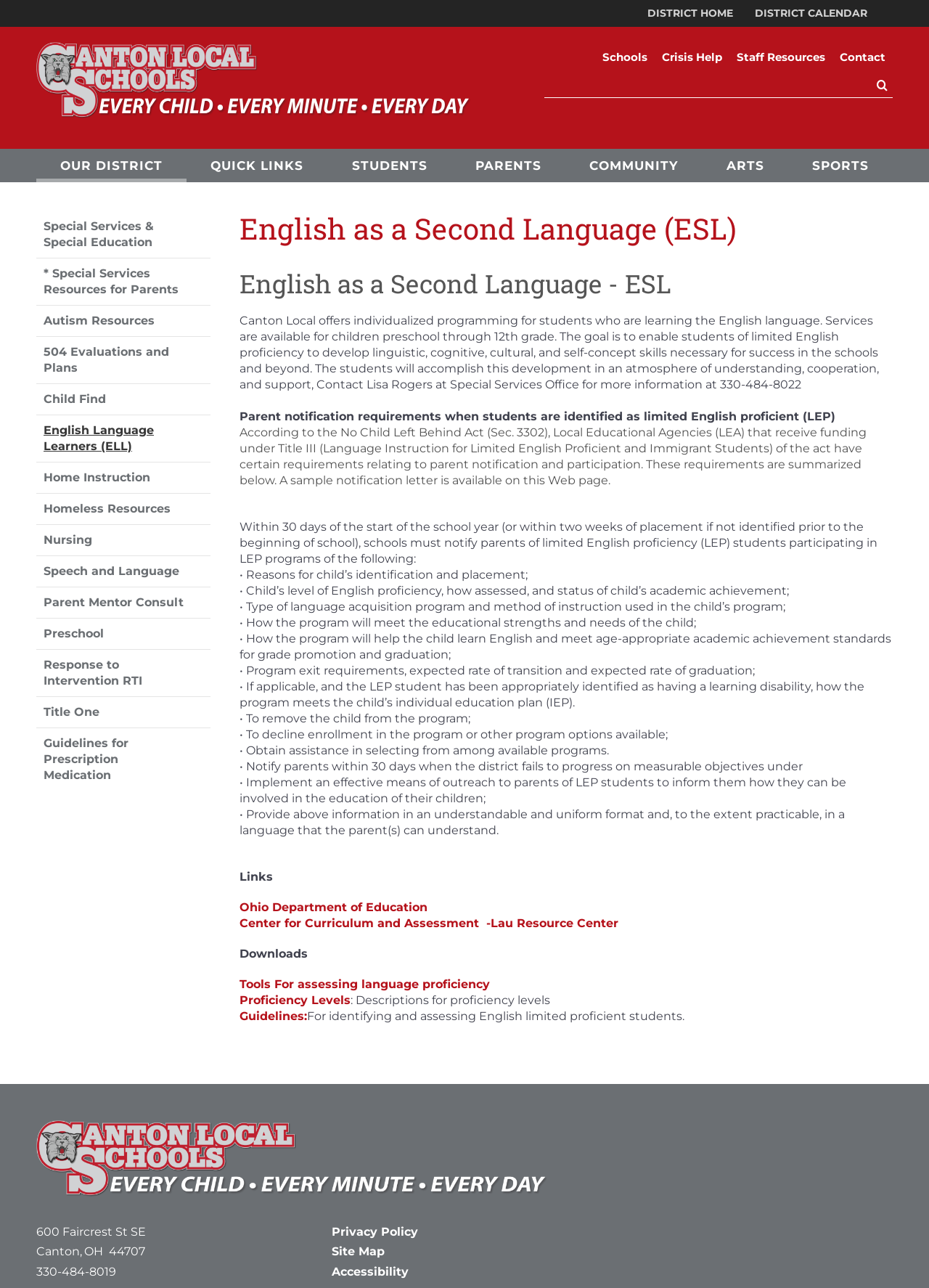Locate the bounding box coordinates of the element to click to perform the following action: 'Search for something'. The coordinates should be given as four float values between 0 and 1, in the form of [left, top, right, bottom].

[0.586, 0.056, 0.938, 0.075]